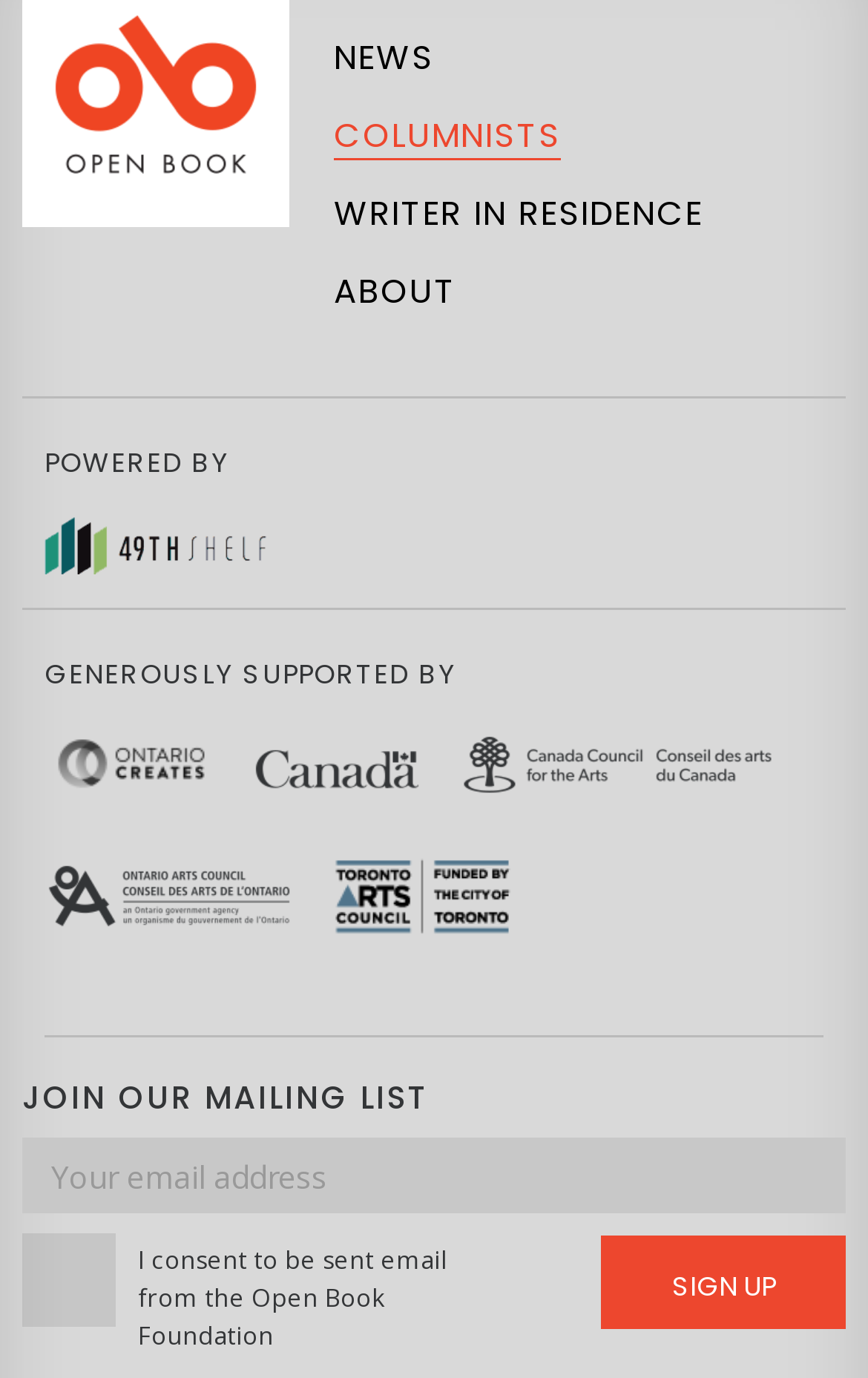Determine the bounding box coordinates of the region that needs to be clicked to achieve the task: "Click the NEWS link".

[0.385, 0.025, 0.5, 0.083]